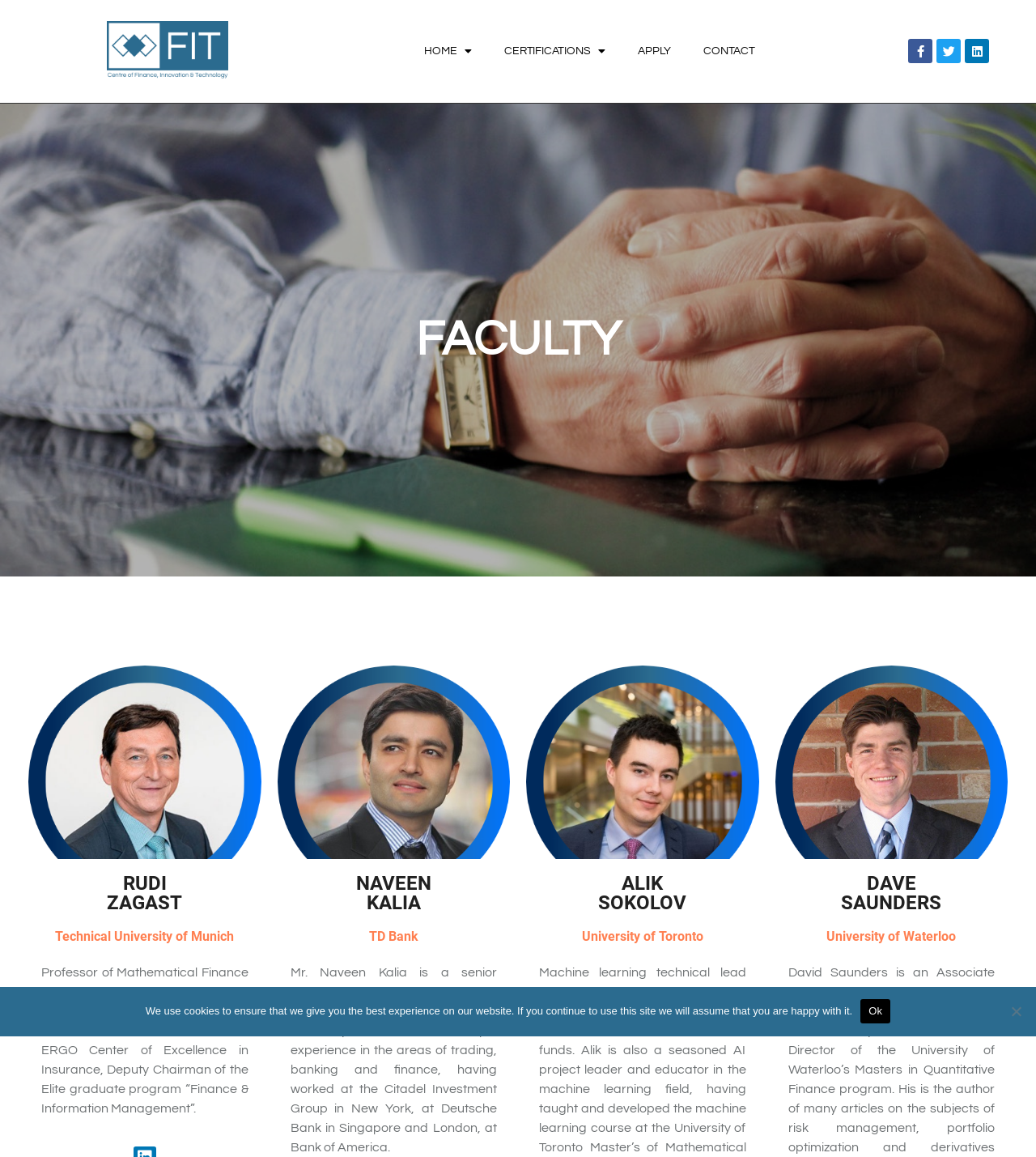Specify the bounding box coordinates of the area to click in order to execute this command: 'visit facebook page'. The coordinates should consist of four float numbers ranging from 0 to 1, and should be formatted as [left, top, right, bottom].

[0.877, 0.034, 0.9, 0.055]